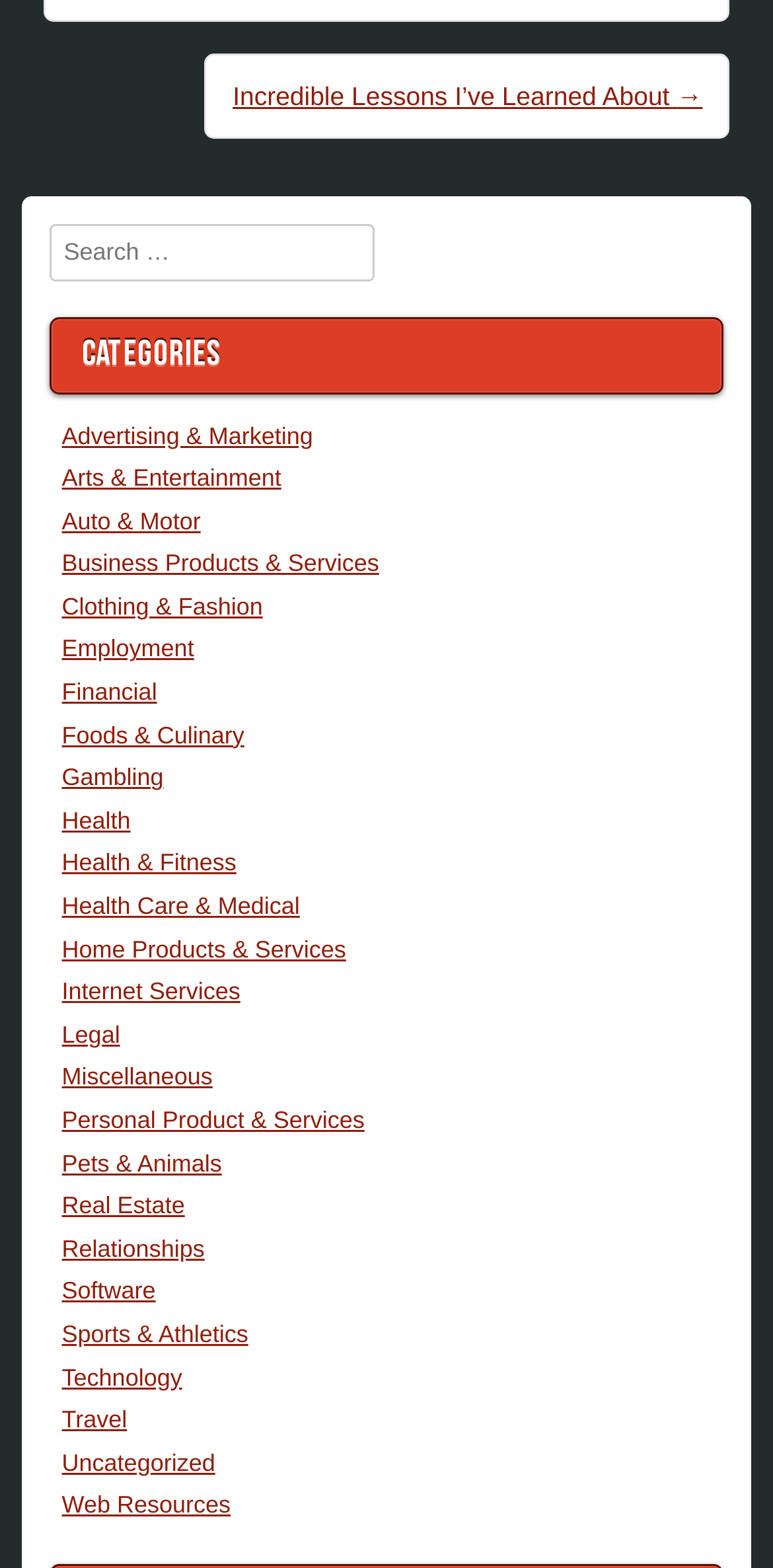Can users input text in the search box?
Using the image, respond with a single word or phrase.

Yes